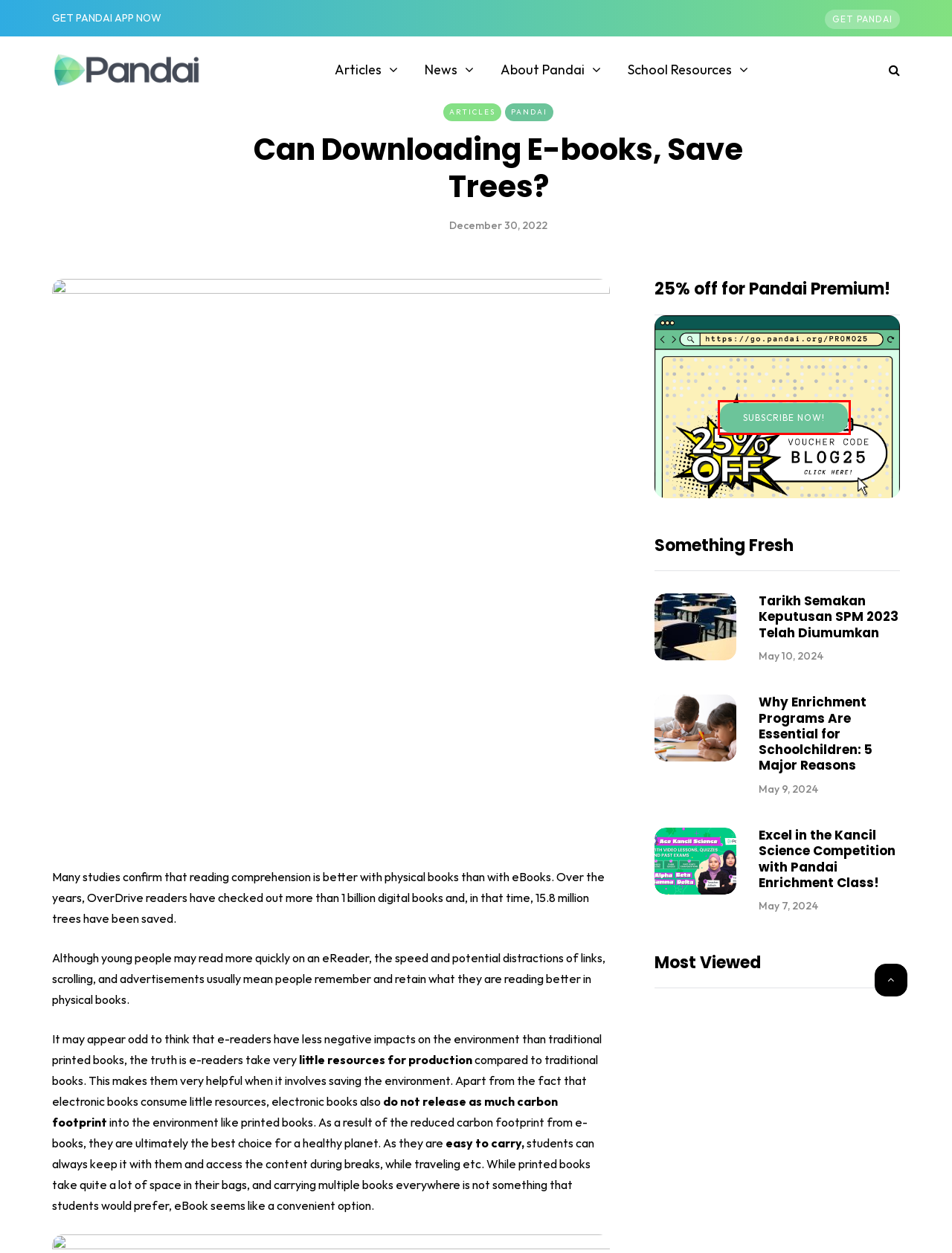You see a screenshot of a webpage with a red bounding box surrounding an element. Pick the webpage description that most accurately represents the new webpage after interacting with the element in the red bounding box. The options are:
A. Malaysia Sejiwa Pandai Colouring Contest 2022 Dilancarkan! - Pandai Blog
B. Pandai Premium
C. Why Enrichment Programs Are Essential for Schoolchildren: 5 Major Reasons - Pandai Blog
D. News Archives - Pandai Blog
E. Tarikh Semakan Keputusan SPM 2023 Telah Diumumkan - Pandai Blog
F. Articles Archives - Pandai Blog
G. Pandai - This is how you get better grades
H. Buku Teks Digital Percuma dari Kementerian Pendidikan Malaysia

B